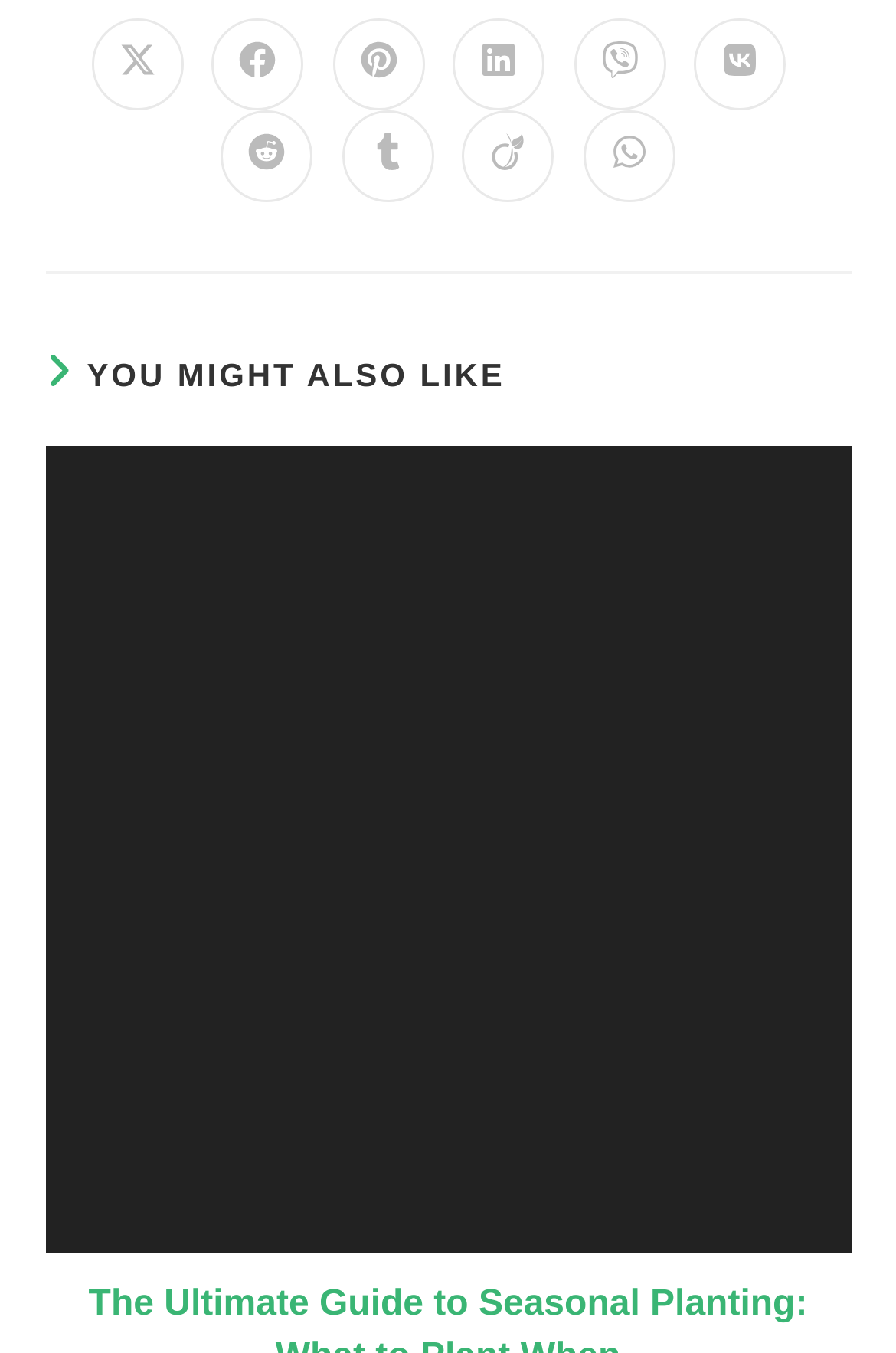What is the topic of the recommended article?
We need a detailed and meticulous answer to the question.

The webpage recommends an article titled 'The Ultimate Guide to Seasonal Planting: What to Plant When', which suggests that the topic of the article is related to seasonal planting and gardening.